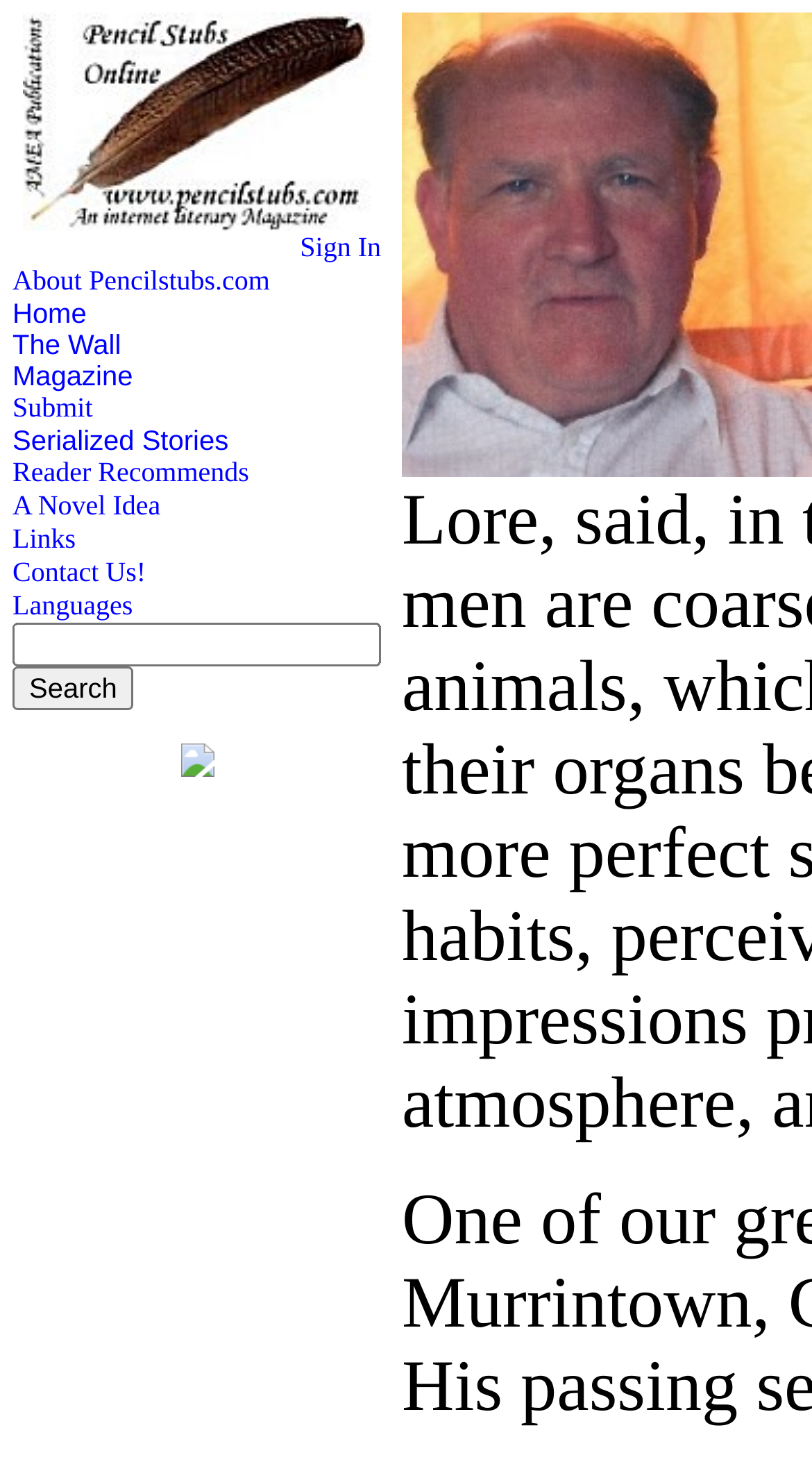Identify the bounding box coordinates of the element that should be clicked to fulfill this task: "Sign in". The coordinates should be provided as four float numbers between 0 and 1, i.e., [left, top, right, bottom].

[0.37, 0.157, 0.469, 0.178]